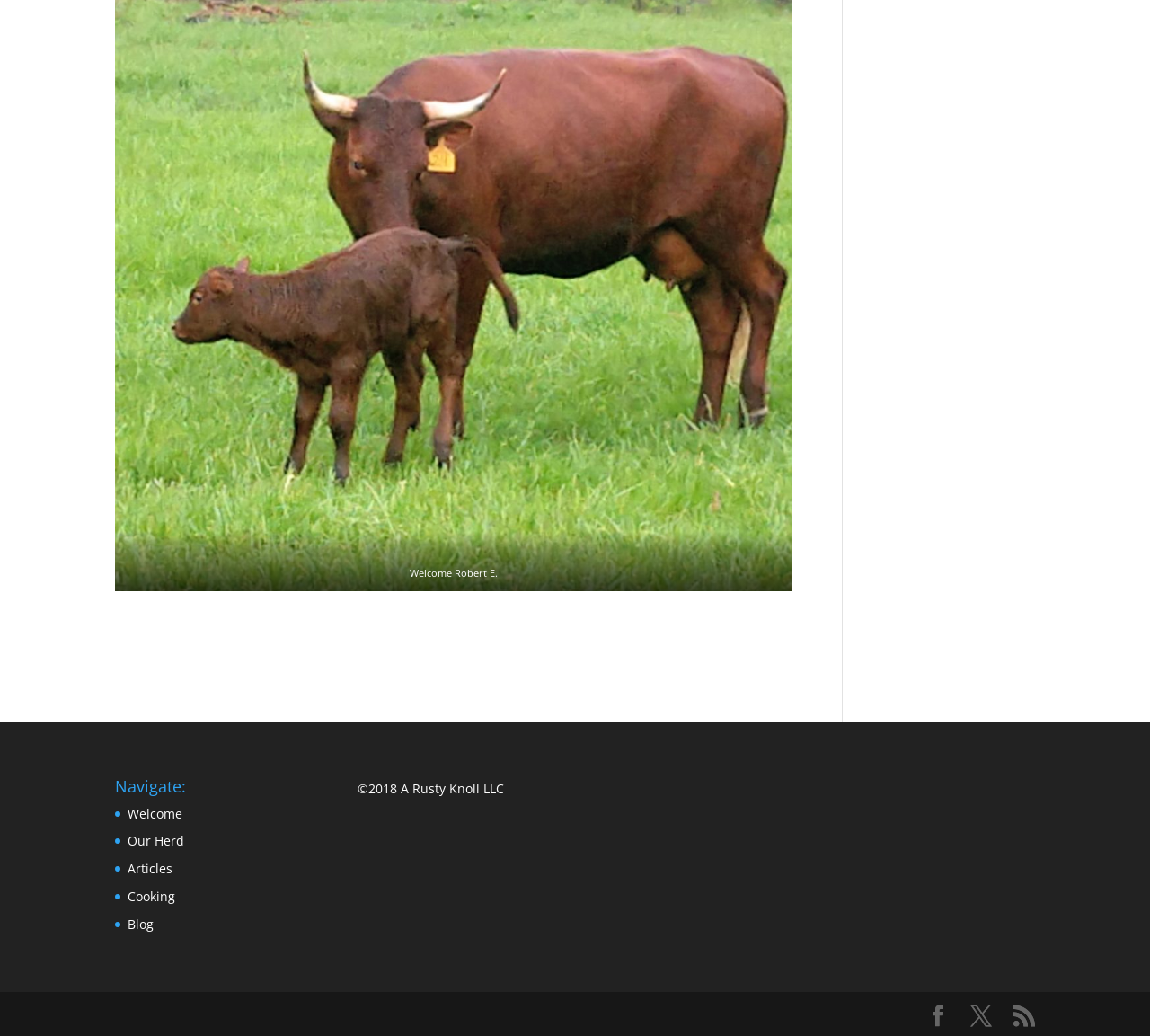Please respond to the question with a concise word or phrase:
How many social media links are present?

3